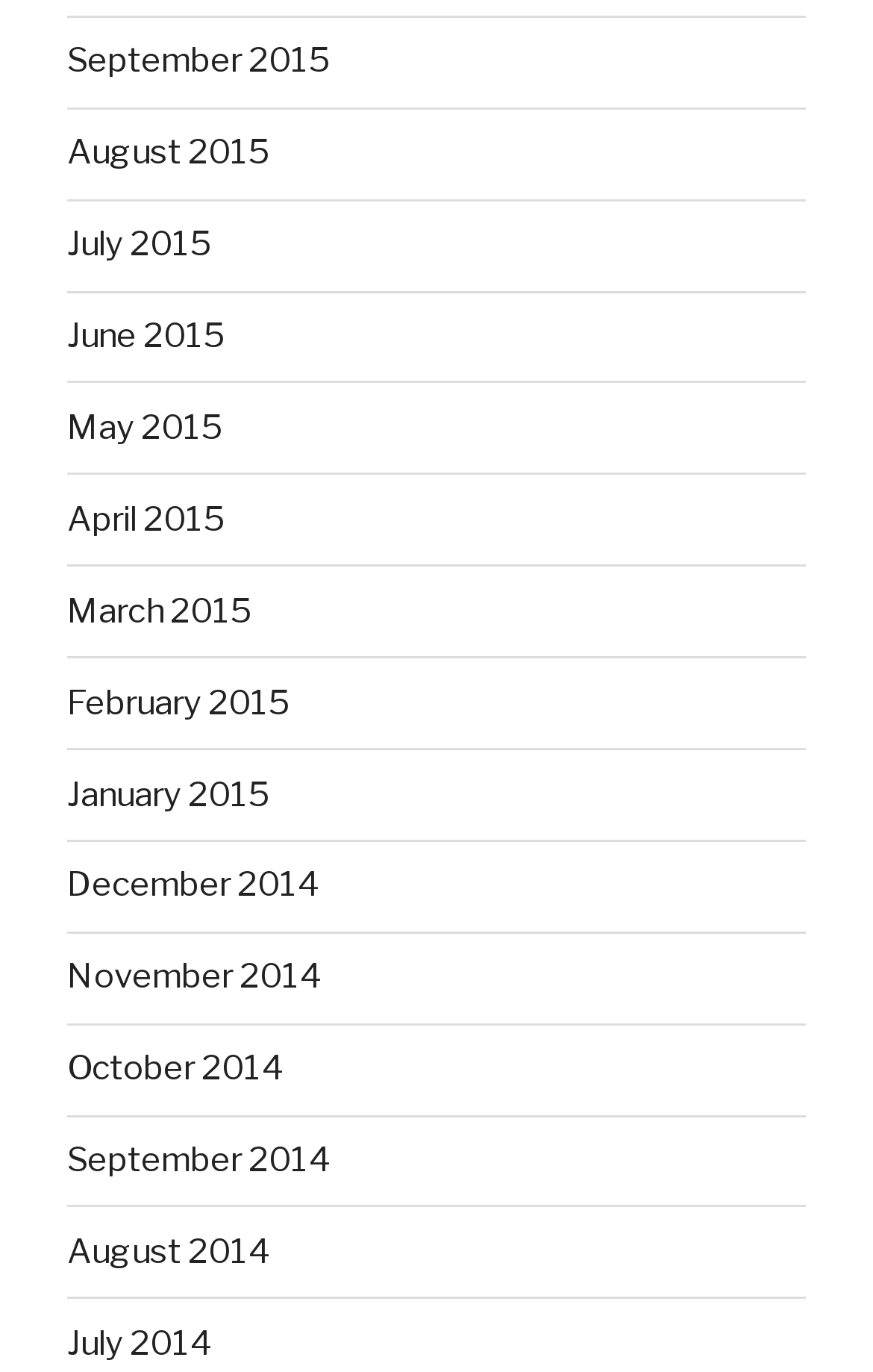Locate the bounding box coordinates of the element to click to perform the following action: 'read May 2015 articles'. The coordinates should be given as four float values between 0 and 1, in the form of [left, top, right, bottom].

[0.077, 0.297, 0.256, 0.326]